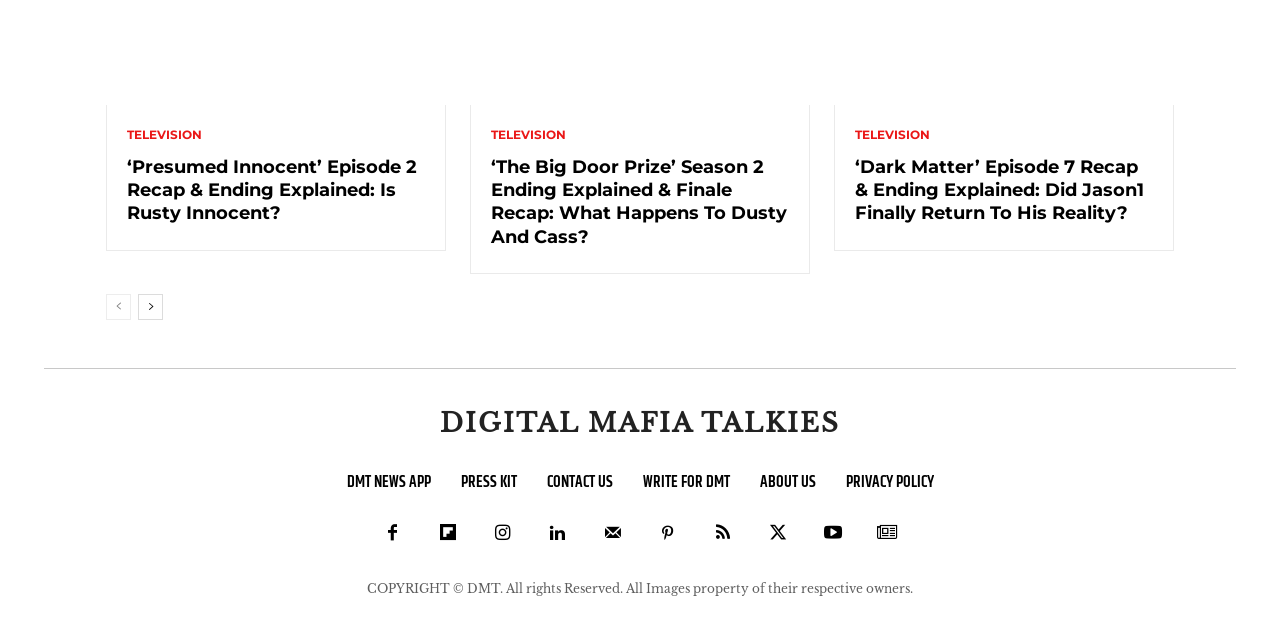Using the information from the screenshot, answer the following question thoroughly:
What is the copyright information at the bottom of the page?

At the bottom of the page, there is a StaticText element with the content 'COPYRIGHT © DMT. All rights Reserved. All Images property of their respective owners.' which indicates the copyright information.